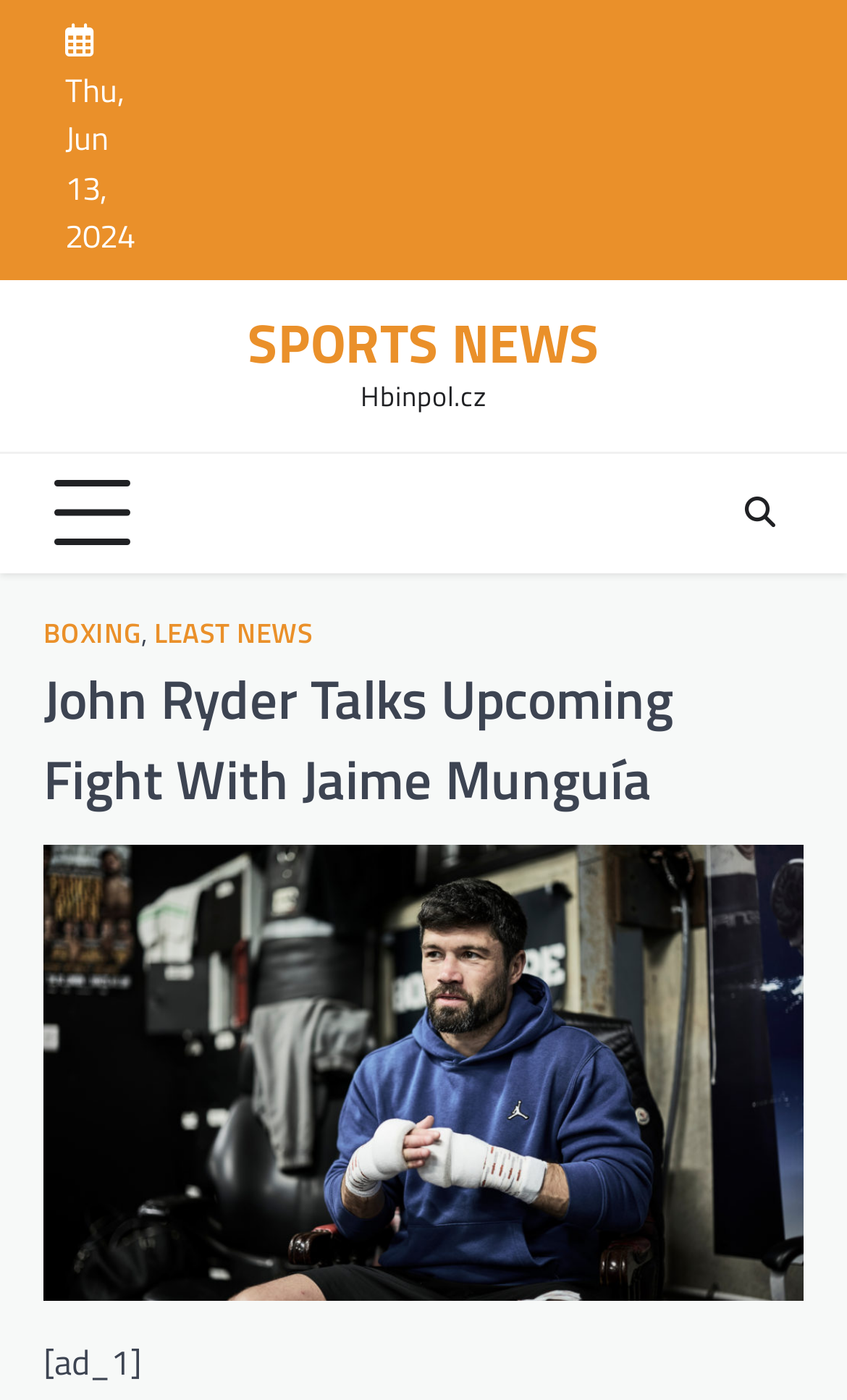Specify the bounding box coordinates (top-left x, top-left y, bottom-right x, bottom-right y) of the UI element in the screenshot that matches this description: Least News

[0.182, 0.44, 0.369, 0.463]